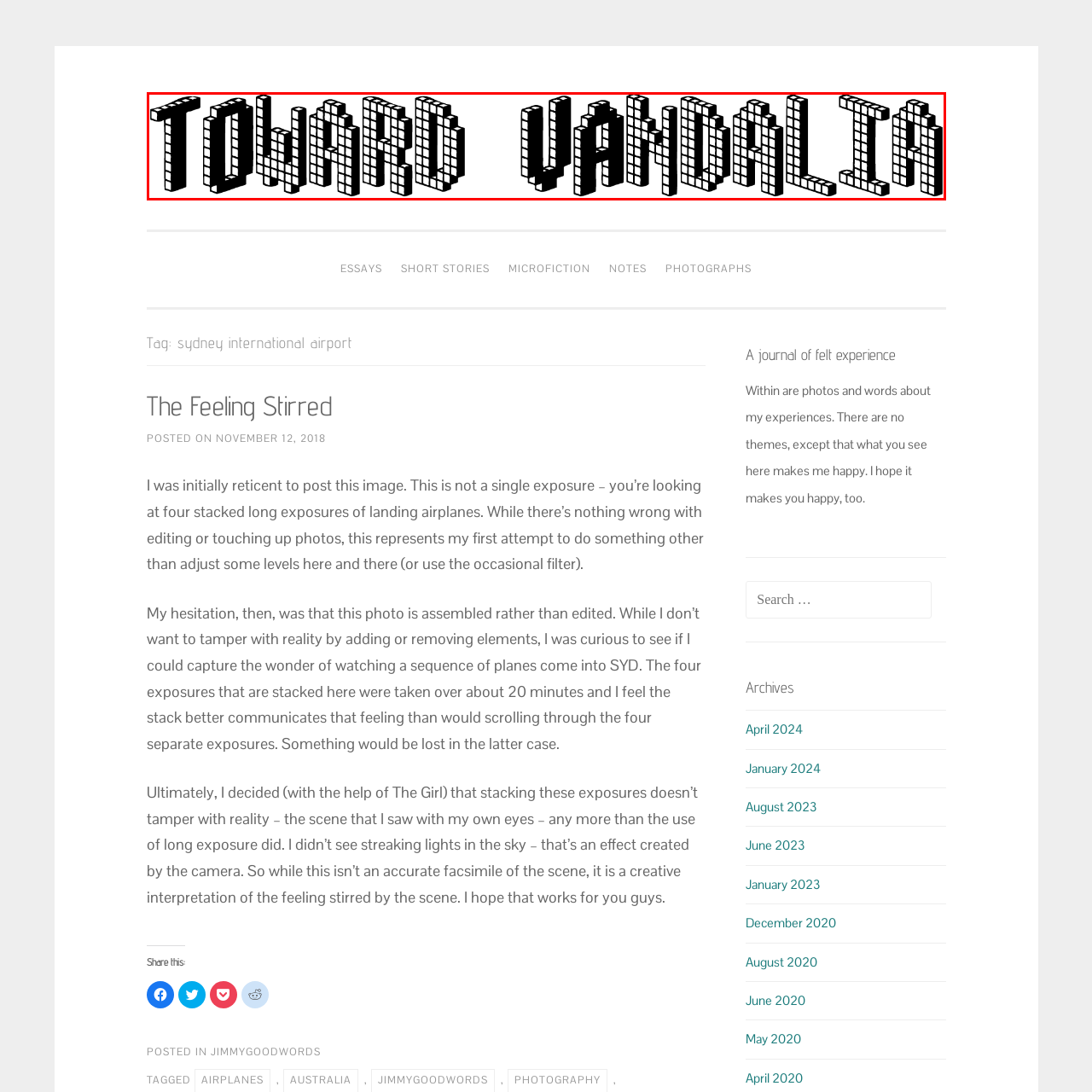Check the picture within the red bounding box and provide a brief answer using one word or phrase: What is the likely purpose of this artwork?

Thematic exploration